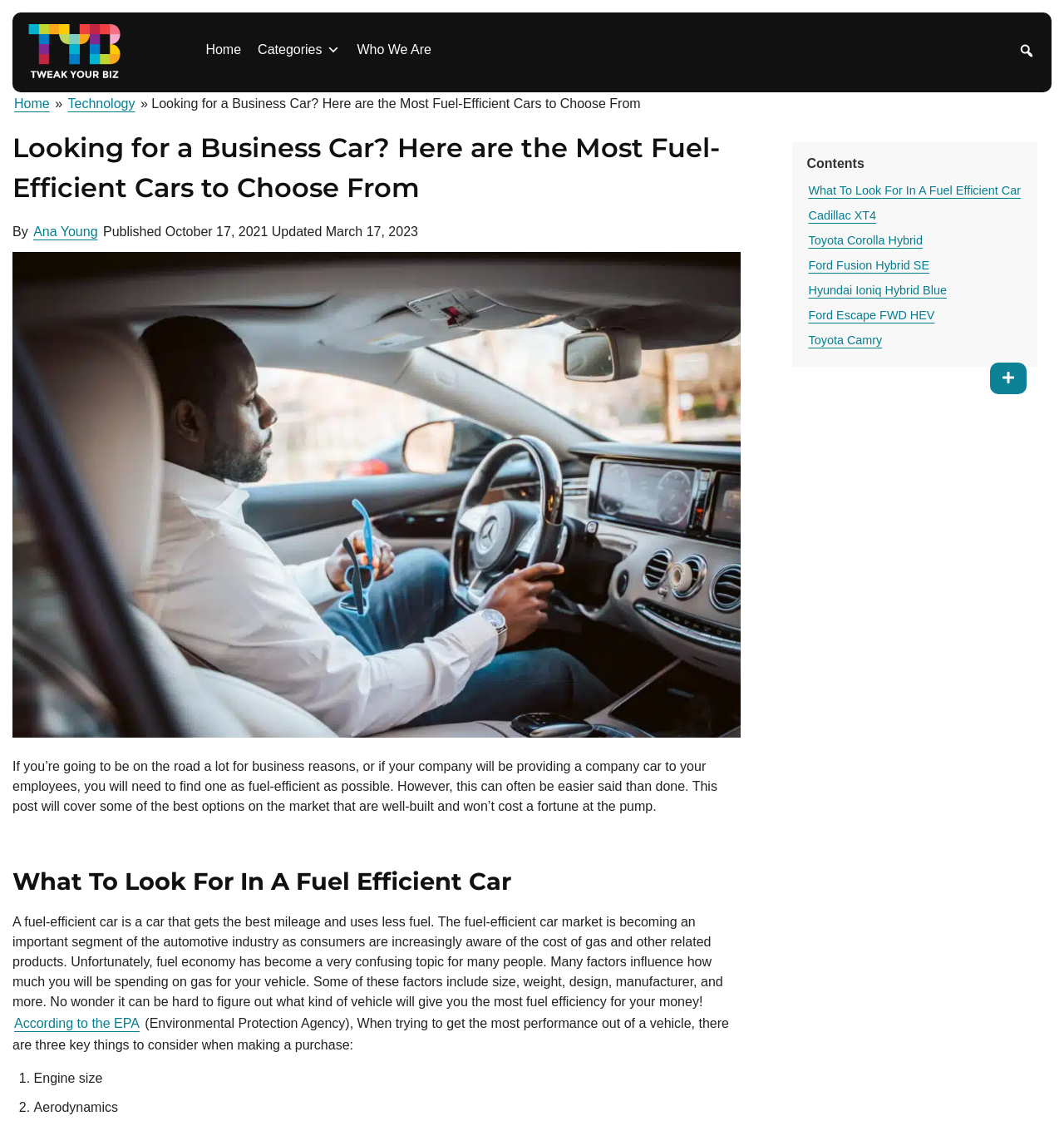Highlight the bounding box coordinates of the element you need to click to perform the following instruction: "View the contents."

[0.758, 0.139, 0.812, 0.152]